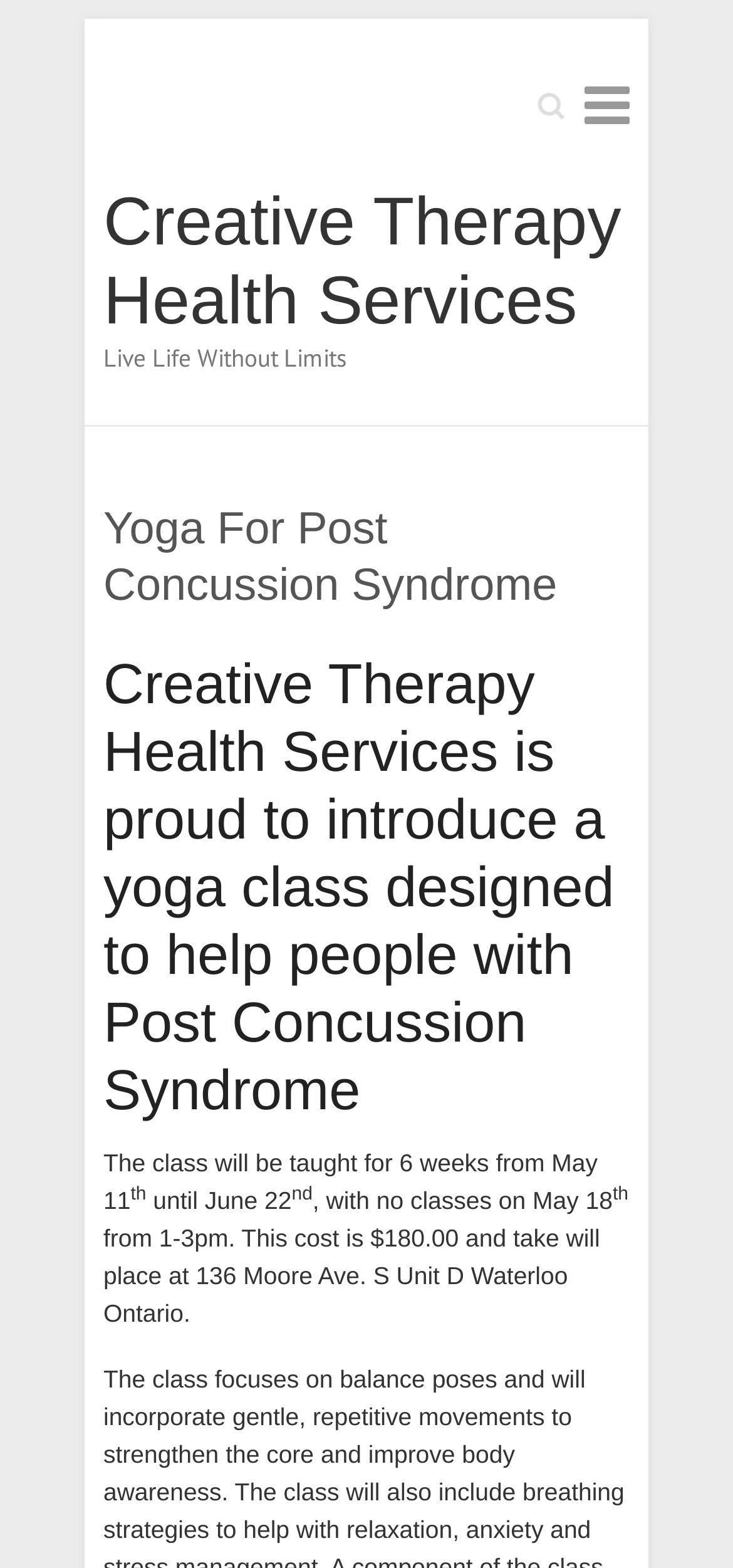Please provide the bounding box coordinates in the format (top-left x, top-left y, bottom-right x, bottom-right y). Remember, all values are floating point numbers between 0 and 1. What is the bounding box coordinate of the region described as: parent_node: Search name="s" placeholder="Search"

[0.708, 0.05, 0.797, 0.086]